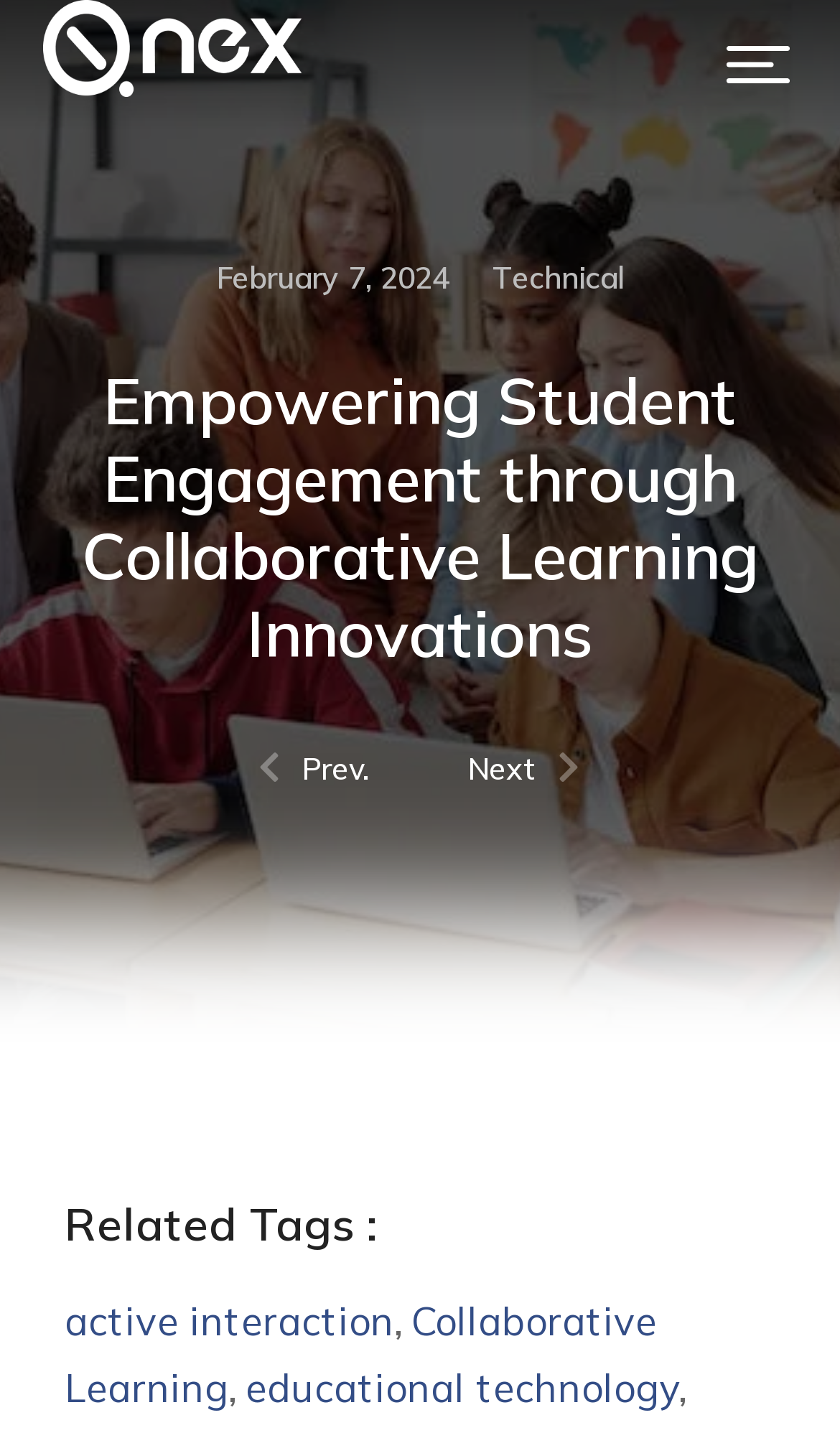How many navigation links are there at the bottom of the webpage?
Look at the image and respond with a one-word or short-phrase answer.

2